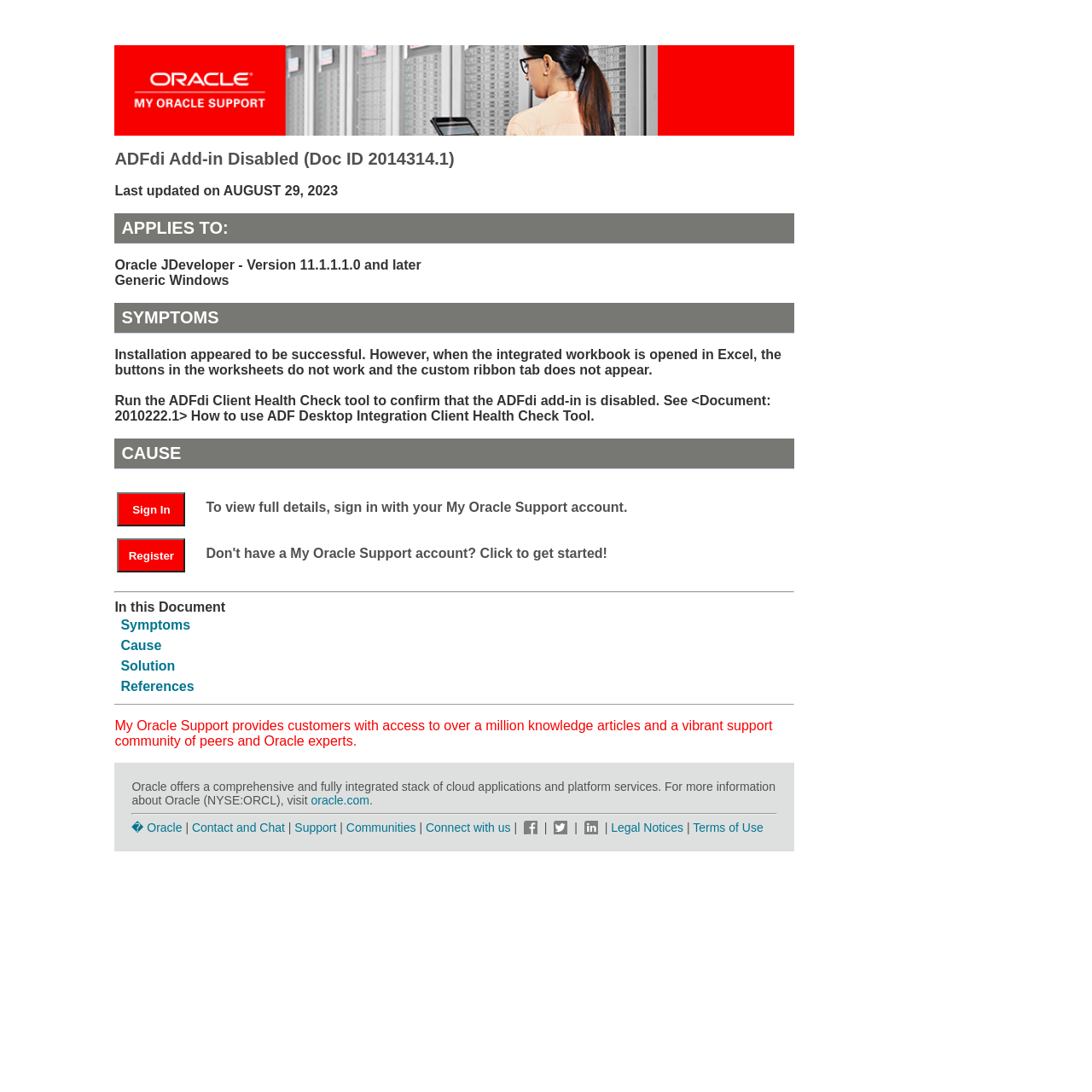What is the orientation of the separator element?
Carefully analyze the image and provide a detailed answer to the question.

I determined this answer by looking at the separator element's properties, which indicate that its orientation is horizontal.